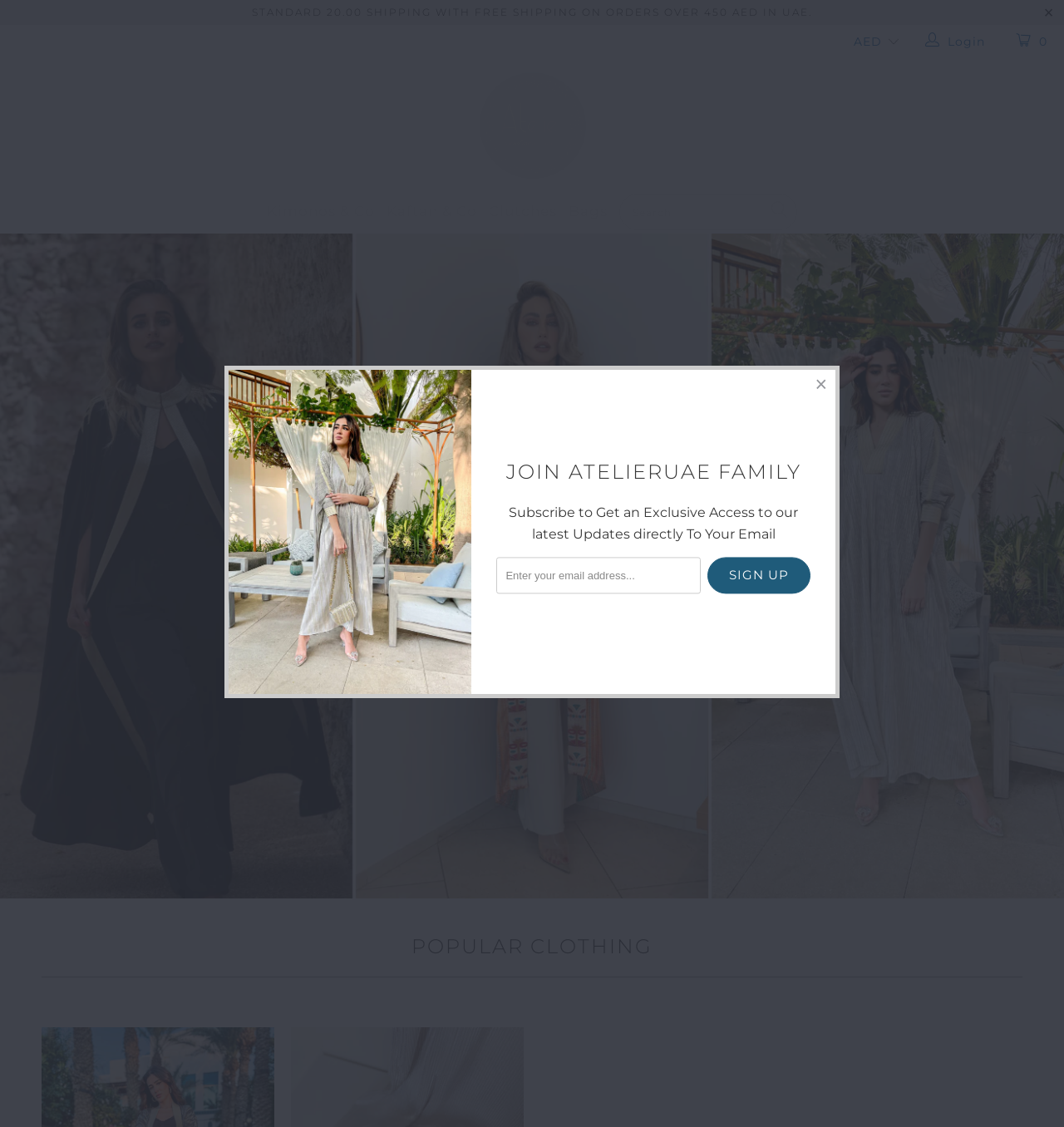Determine the bounding box coordinates of the area to click in order to meet this instruction: "Learn about 'Pollution'".

None